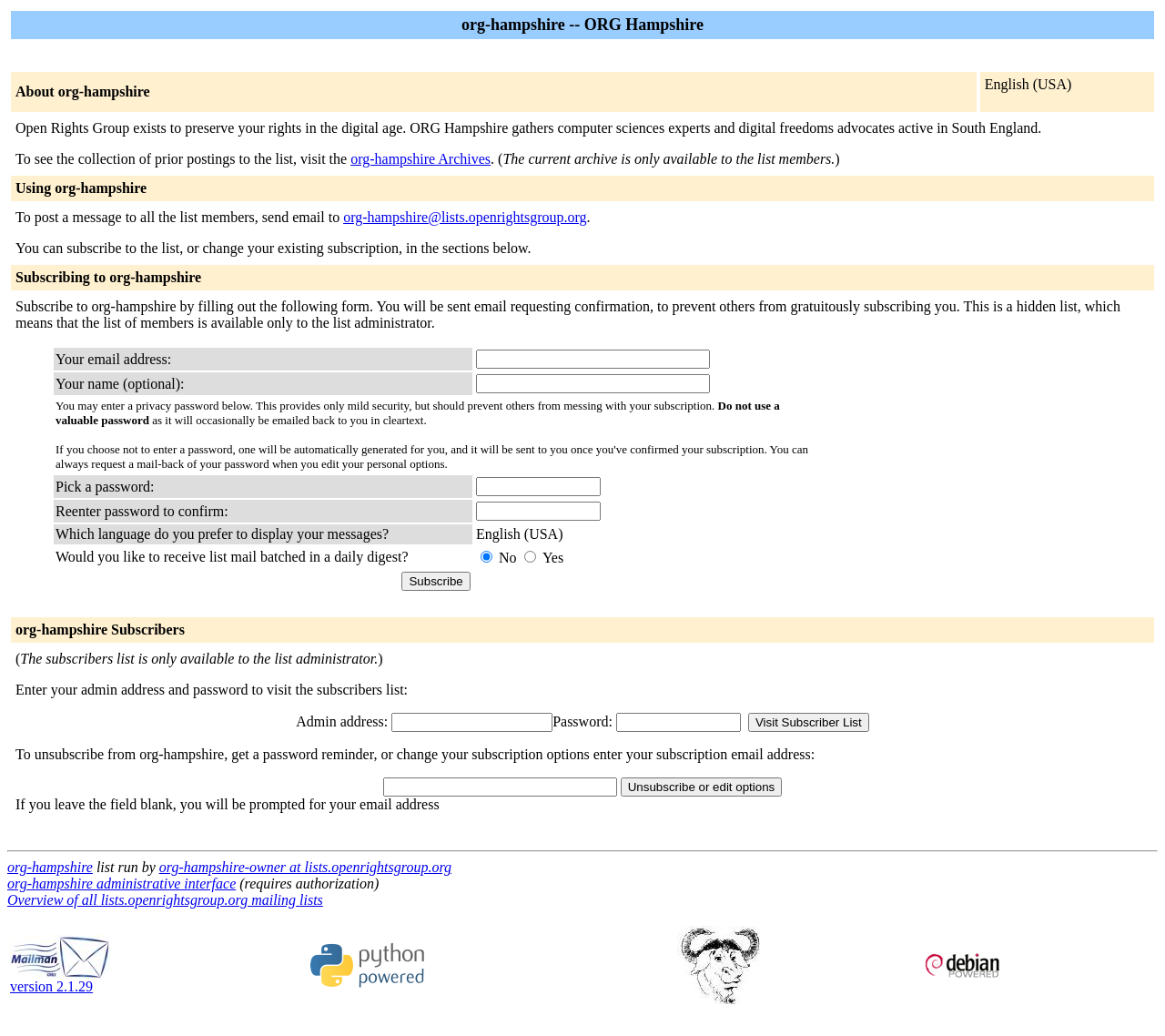Please identify the bounding box coordinates of the element on the webpage that should be clicked to follow this instruction: "Enter email address to unsubscribe or edit options". The bounding box coordinates should be given as four float numbers between 0 and 1, formatted as [left, top, right, bottom].

[0.329, 0.75, 0.529, 0.769]